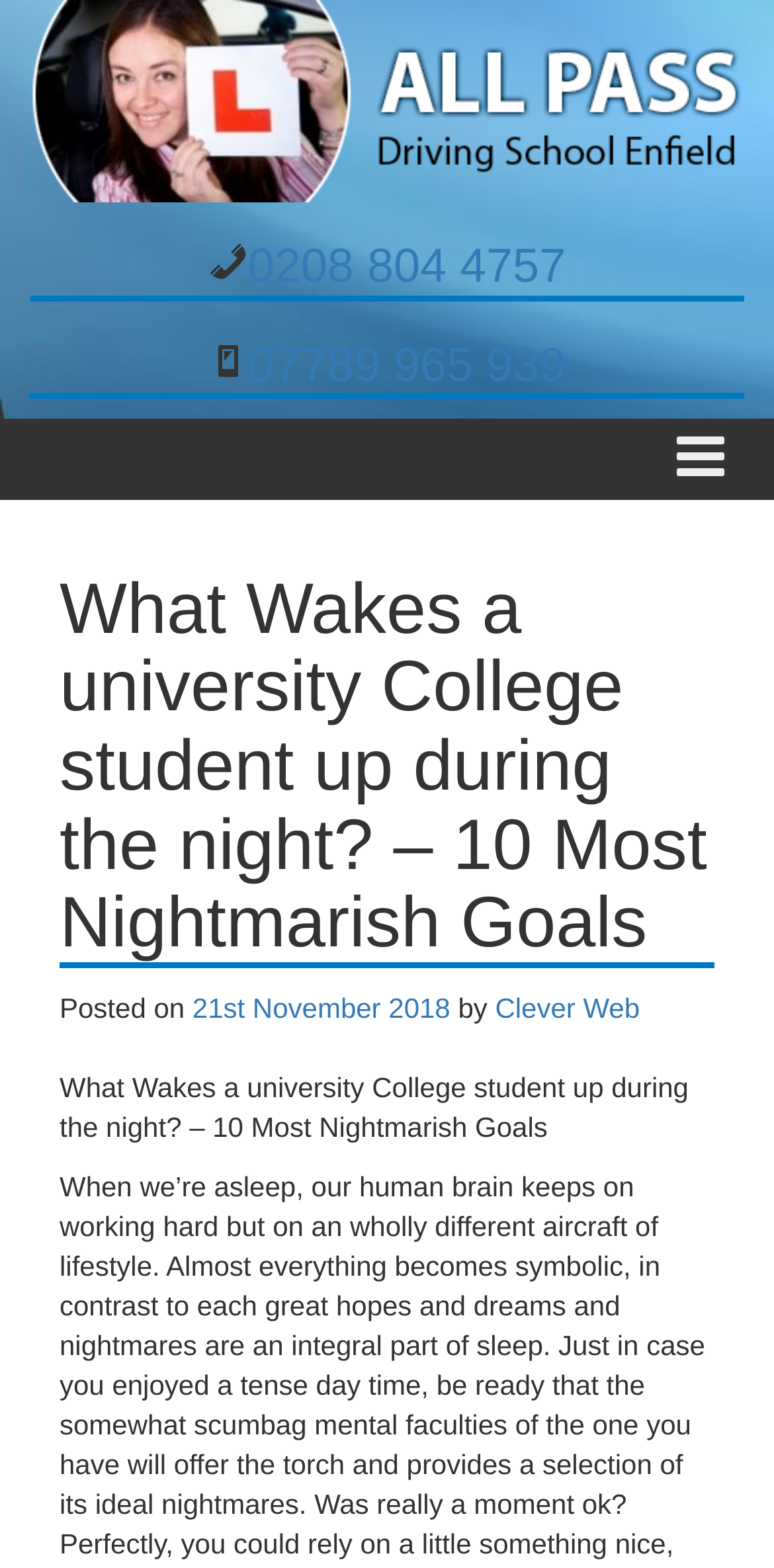Calculate the bounding box coordinates for the UI element based on the following description: "Clever Web". Ensure the coordinates are four float numbers between 0 and 1, i.e., [left, top, right, bottom].

[0.64, 0.632, 0.827, 0.653]